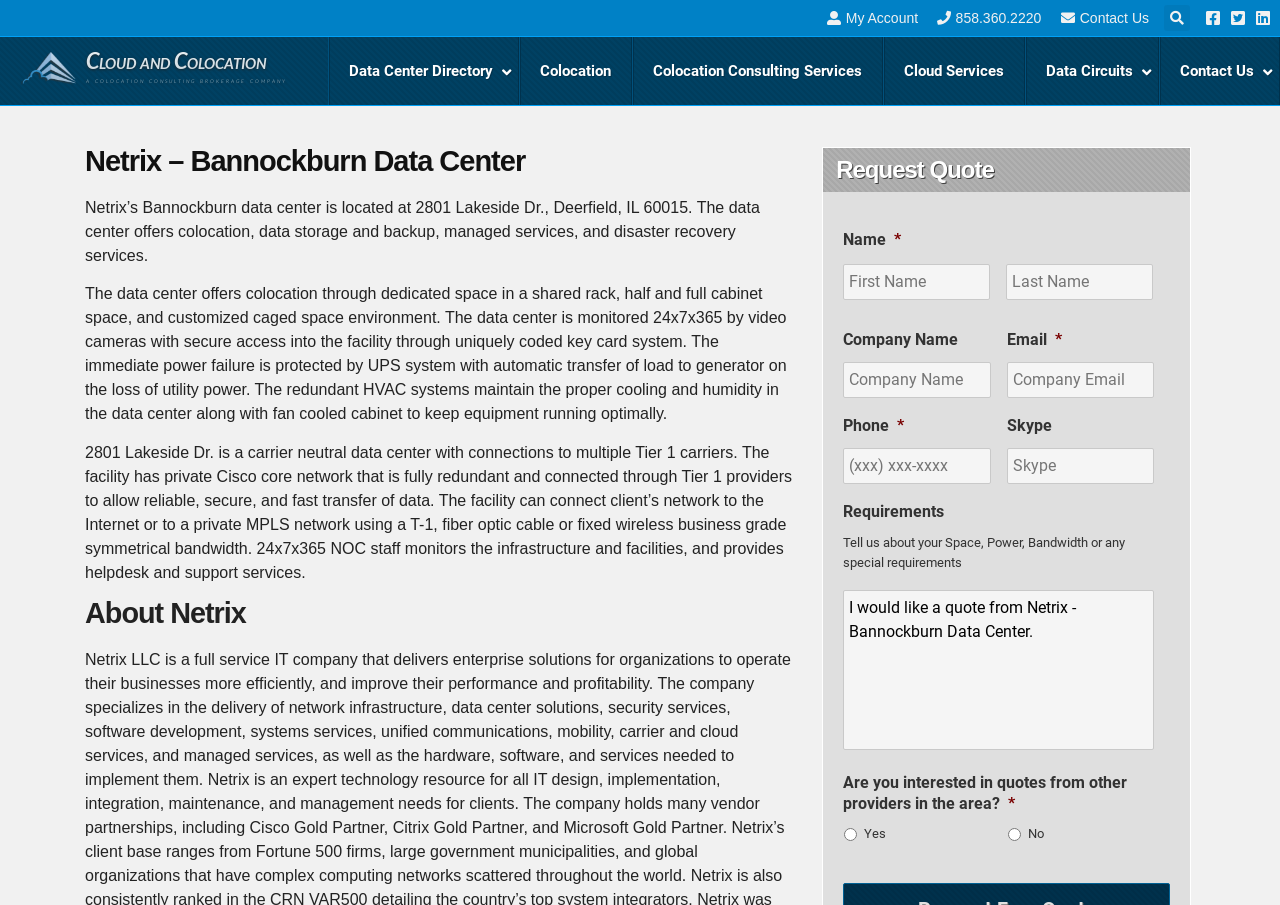Respond to the following query with just one word or a short phrase: 
What is the purpose of the 'Request Quote' section?

To request a quote from Netrix